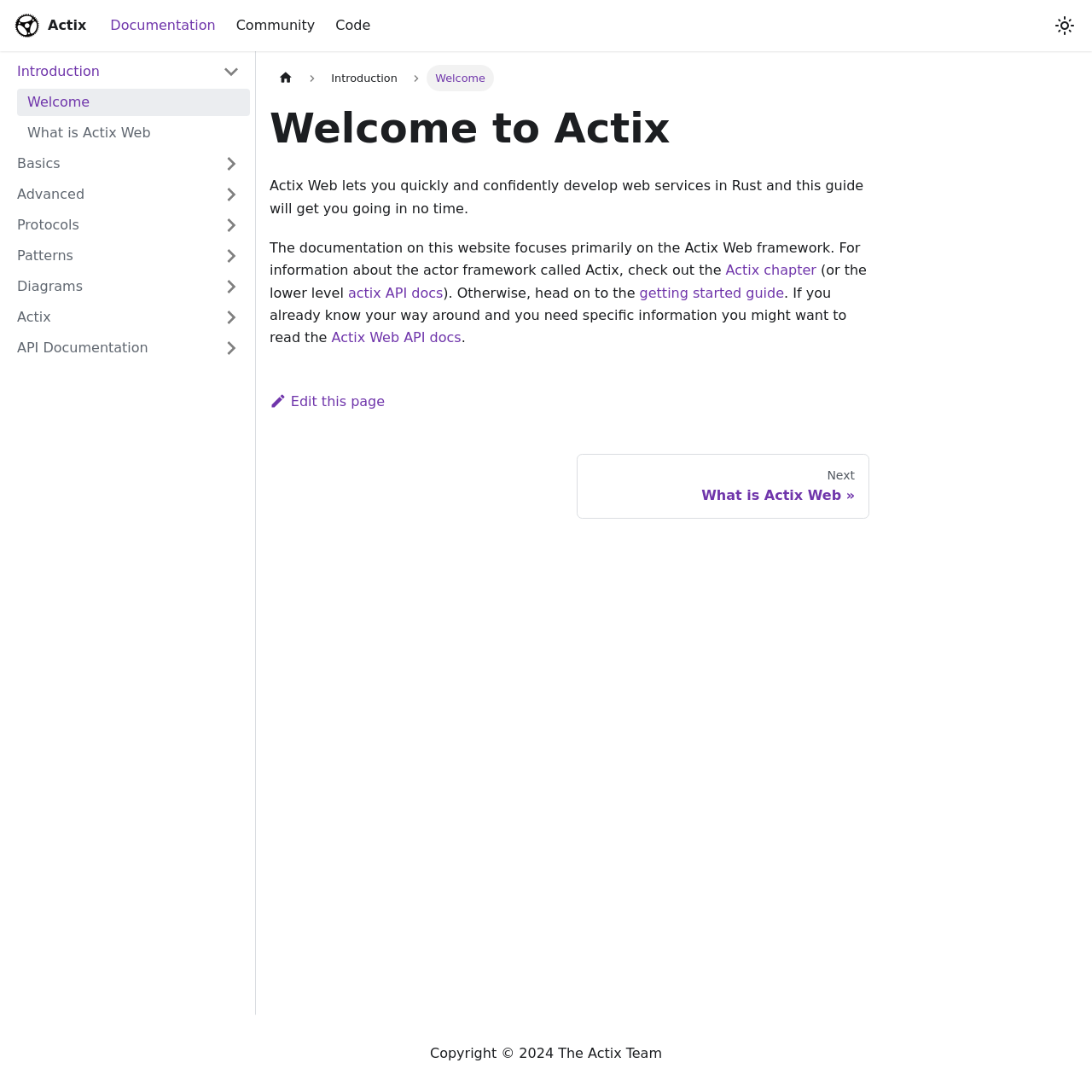How many links are in the Docs sidebar?
Please ensure your answer is as detailed and informative as possible.

The Docs sidebar is located at the left side of the webpage, and it contains 9 links, which are Introduction, Welcome, What is Actix Web, Basics, Advanced, Protocols, Patterns, Diagrams, and Actix.